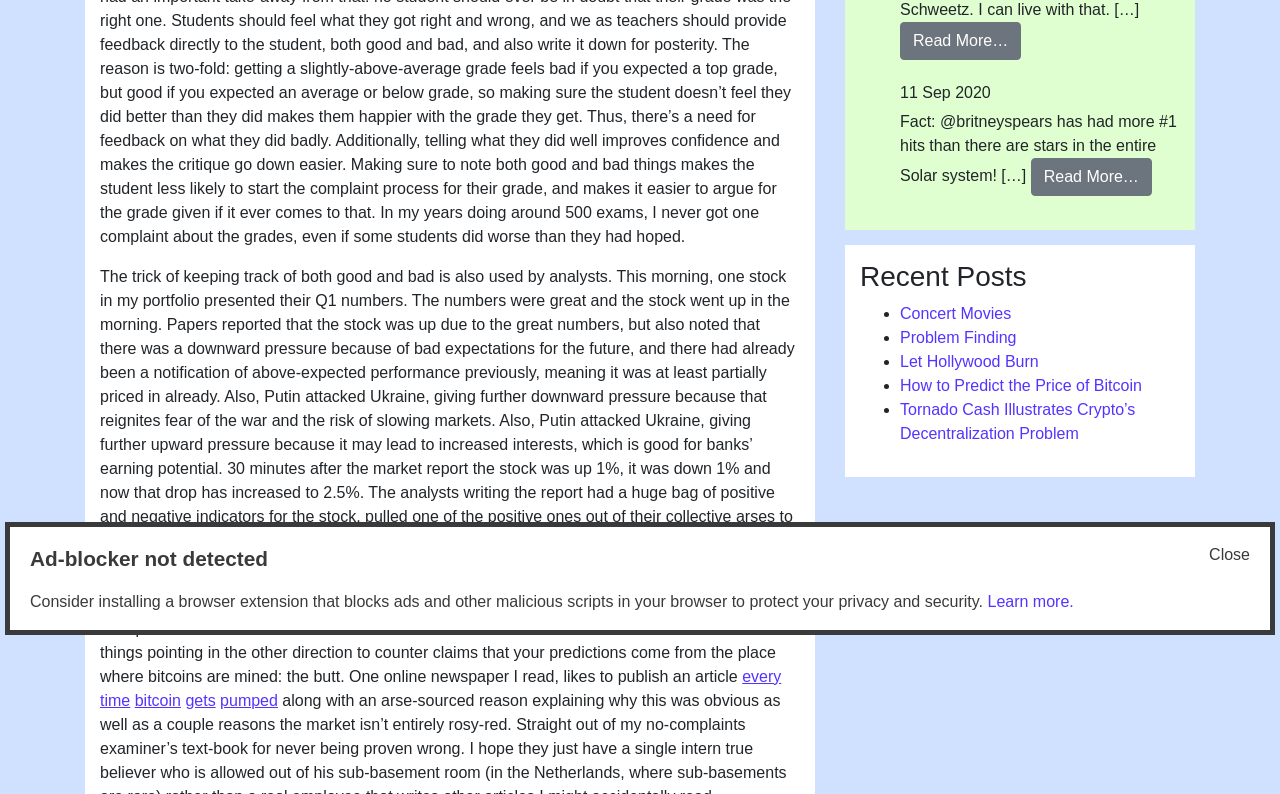Locate the bounding box of the UI element defined by this description: "Let Hollywood Burn". The coordinates should be given as four float numbers between 0 and 1, formatted as [left, top, right, bottom].

[0.703, 0.444, 0.812, 0.465]